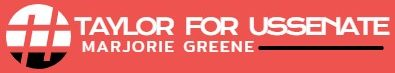Craft a detailed explanation of the image.

The image features a promotional graphic with the text "TAYLOR FOR USSENATE" prominently displayed in bold, capital letters. The design includes a stylized logo, incorporating a circular shape divided into quadrants, featuring a hashtag symbol. Below the main text, the name "MARJORIE GREENE" is presented in a slightly smaller font. The background is a vibrant red, enhancing the visibility of the white text, creating a striking visual impact intended to capture attention in a political campaign context.